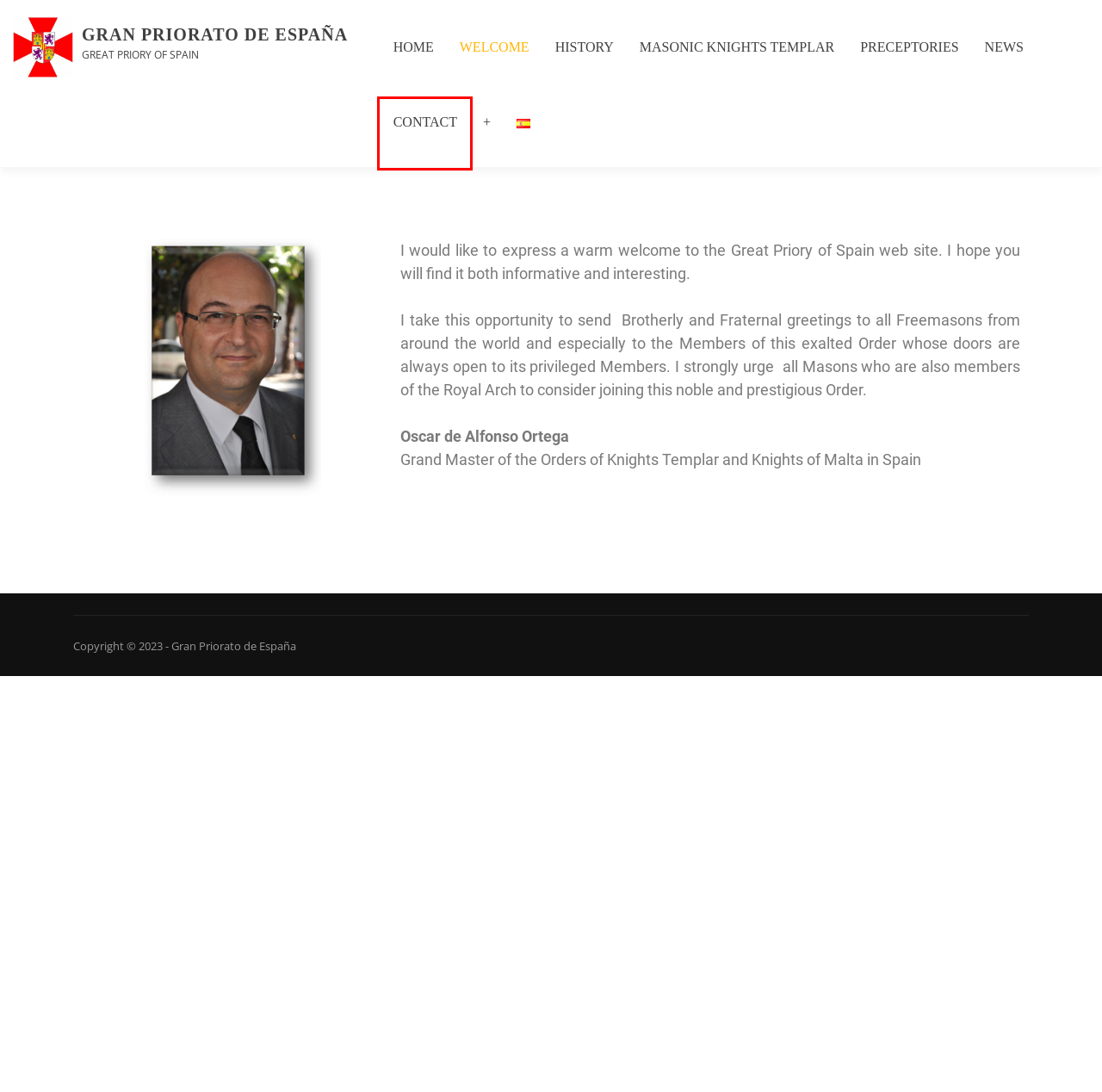Look at the screenshot of a webpage, where a red bounding box highlights an element. Select the best description that matches the new webpage after clicking the highlighted element. Here are the candidates:
A. Bienvenida – Gran Priorato de España
B. Gran Priorato de España – GREAT PRIORY OF SPAIN
C. + – Gran Priorato de España
D. Contact – Gran Priorato de España
E. News – Gran Priorato de España
F. Knights Templar History – Gran Priorato de España
G. Preceptories – Gran Priorato de España
H. Masonic Knights Templar – Gran Priorato de España

D